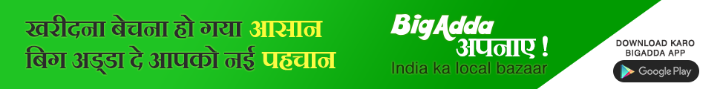What language is used in the Hindi text?
Answer the question based on the image using a single word or a brief phrase.

Hindi